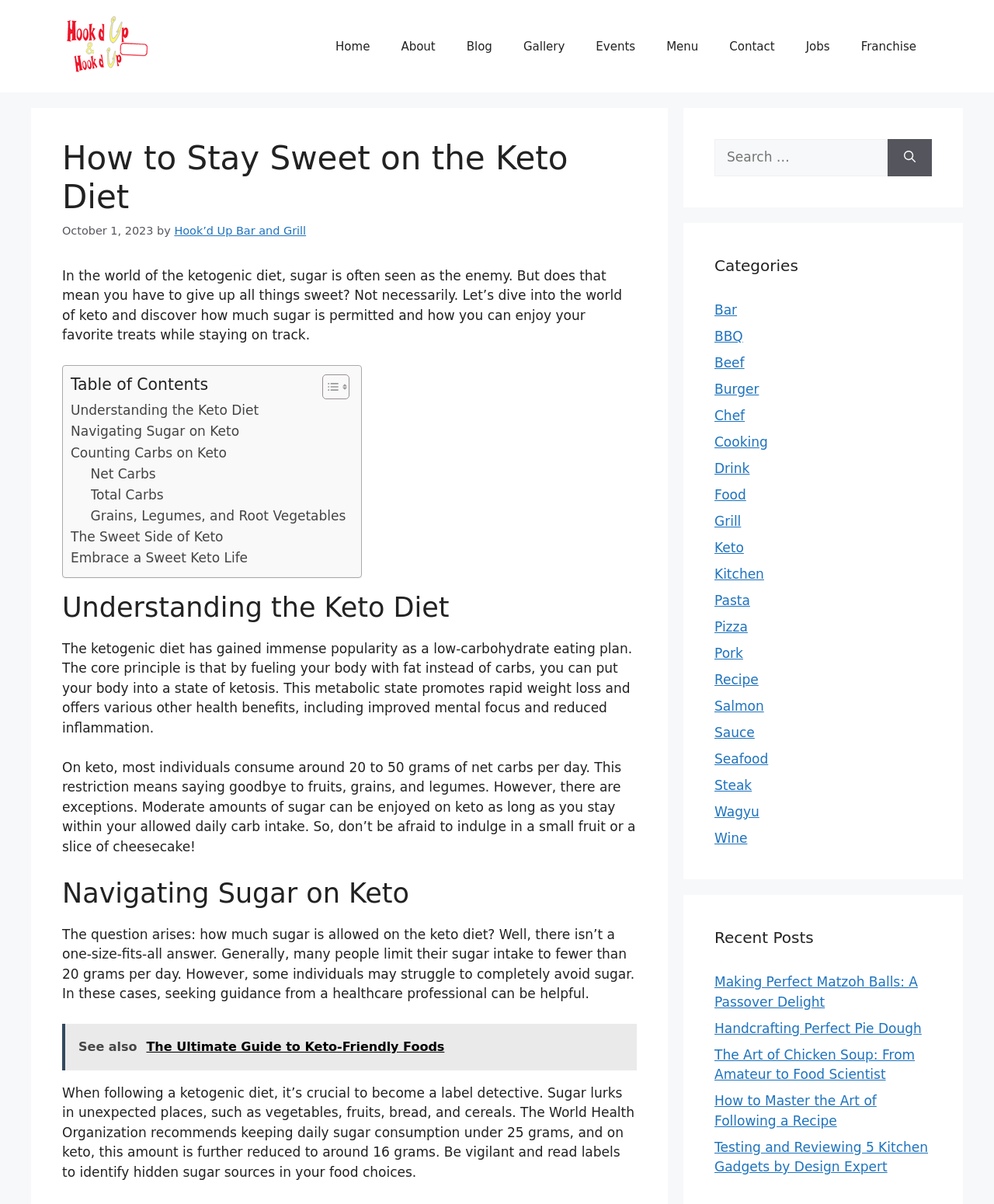Provide a one-word or one-phrase answer to the question:
What is the main topic of this webpage?

Keto diet